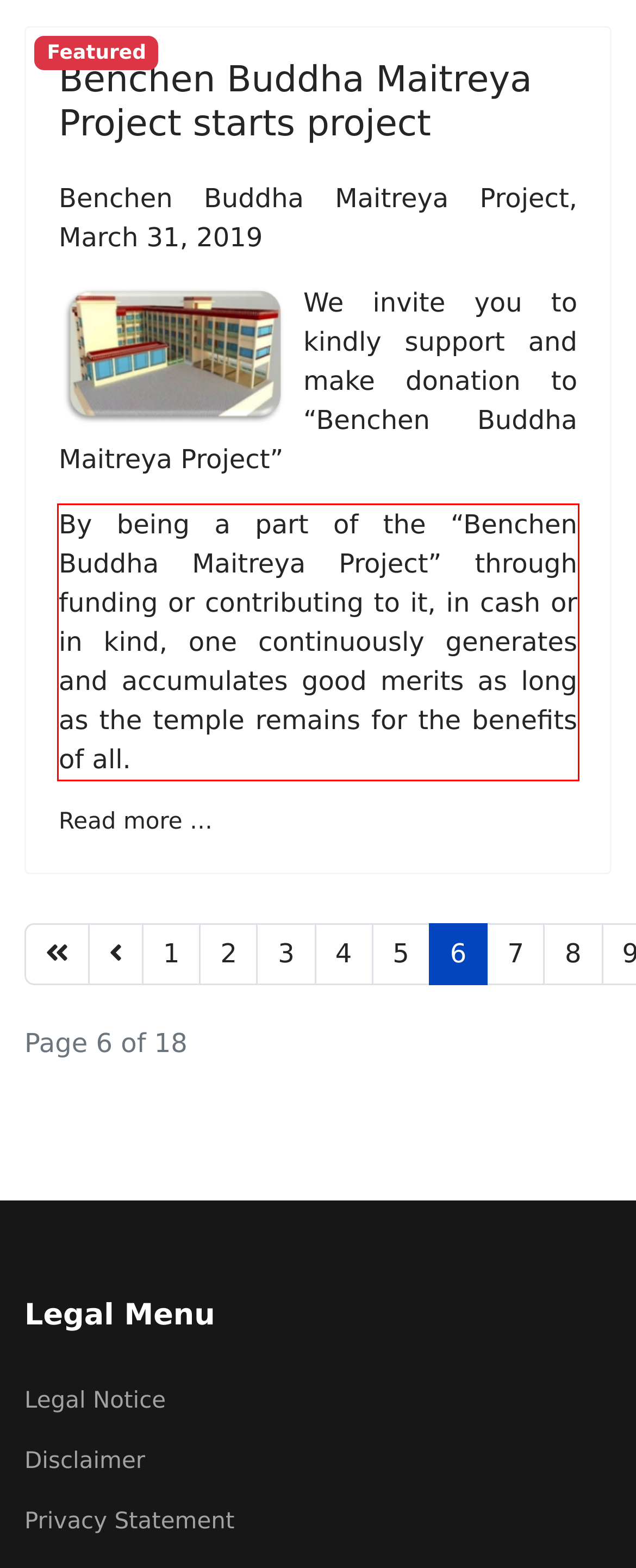Within the screenshot of the webpage, locate the red bounding box and use OCR to identify and provide the text content inside it.

By being a part of the “Benchen Buddha Maitreya Project” through funding or contributing to it, in cash or in kind, one continuously generates and accumulates good merits as long as the temple remains for the benefits of all.